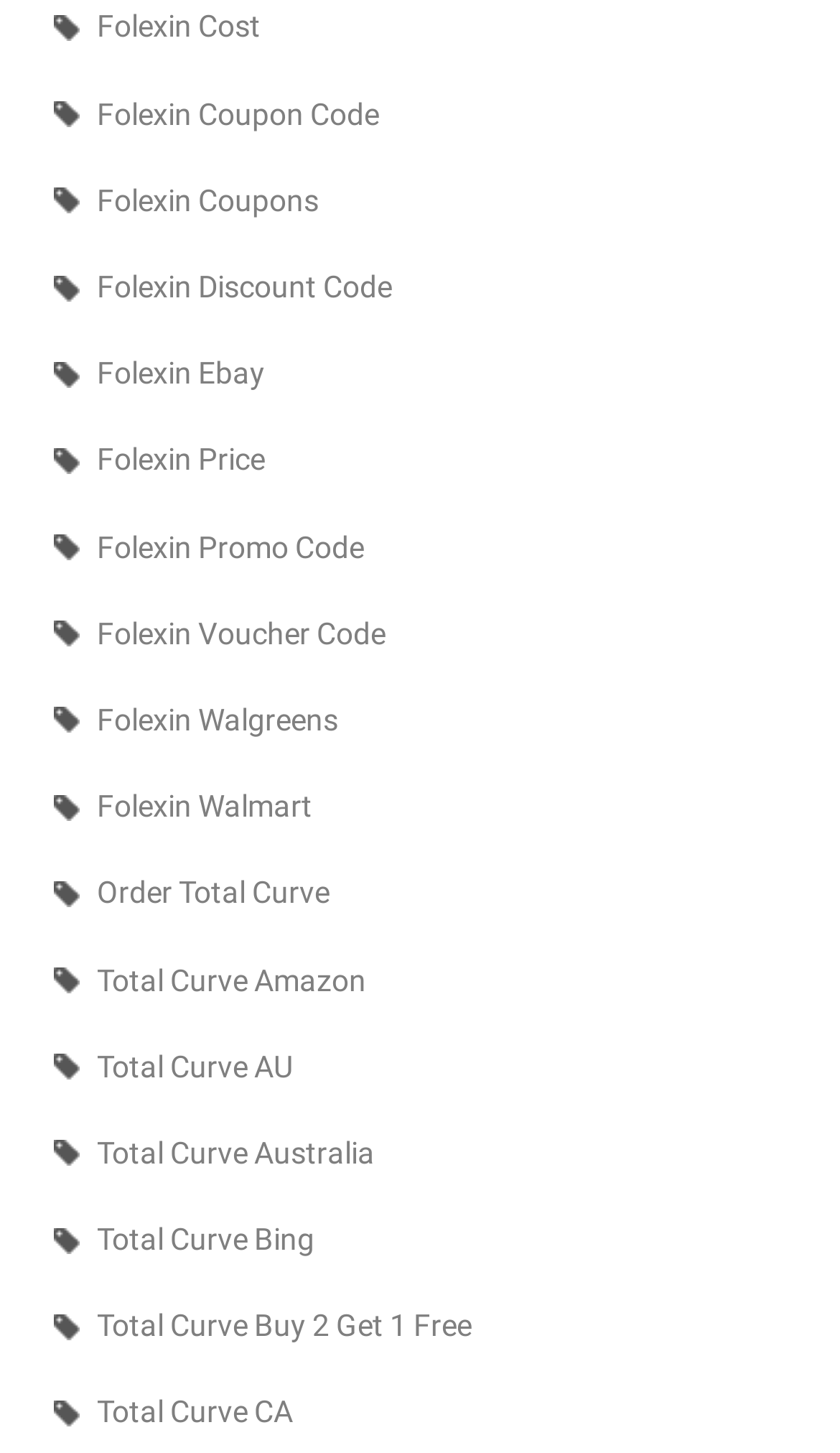Pinpoint the bounding box coordinates of the area that should be clicked to complete the following instruction: "Order Total Curve". The coordinates must be given as four float numbers between 0 and 1, i.e., [left, top, right, bottom].

[0.064, 0.597, 0.936, 0.634]